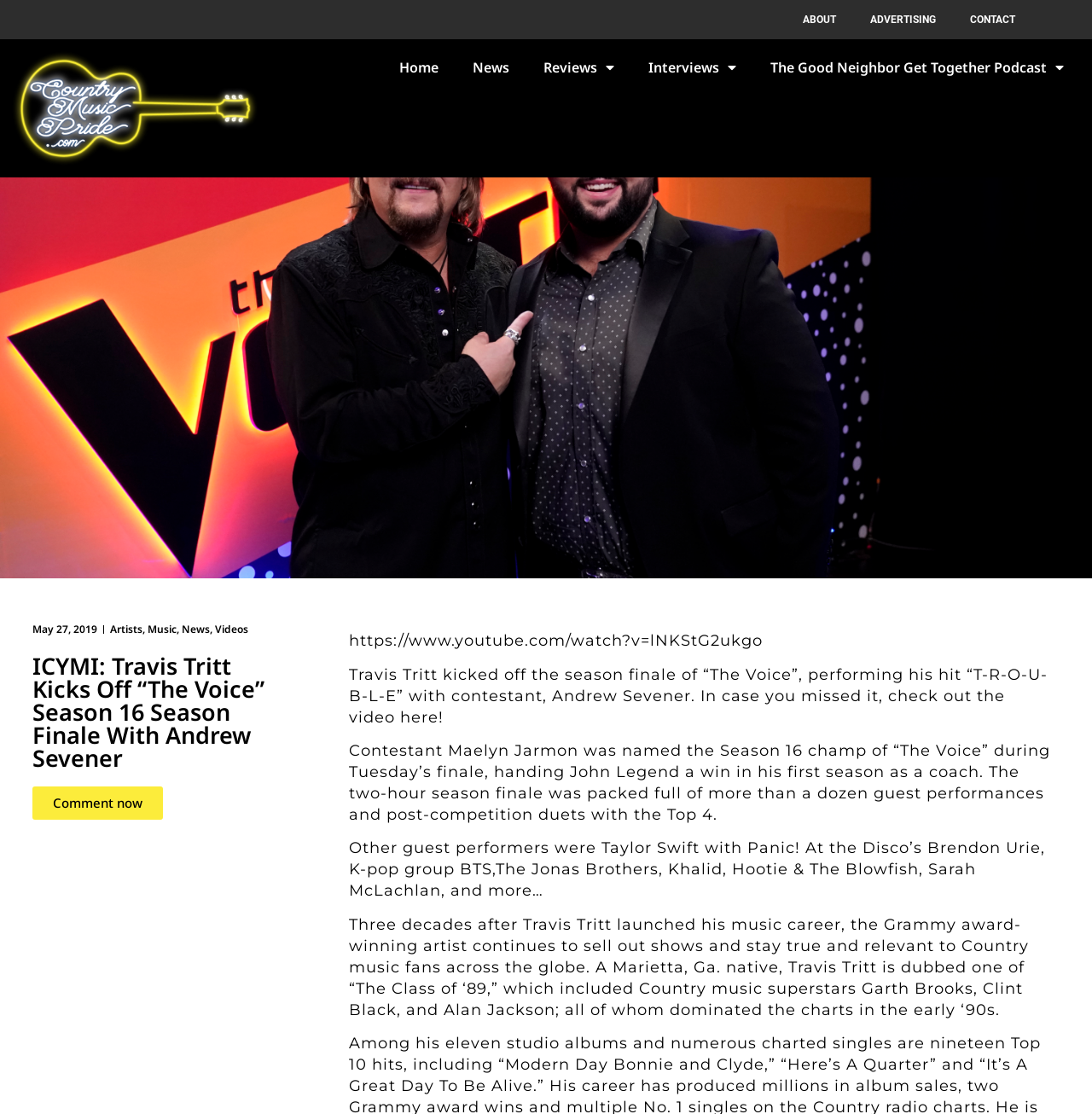Find the bounding box coordinates of the clickable area that will achieve the following instruction: "Click on CONTACT link".

[0.873, 0.0, 0.945, 0.035]